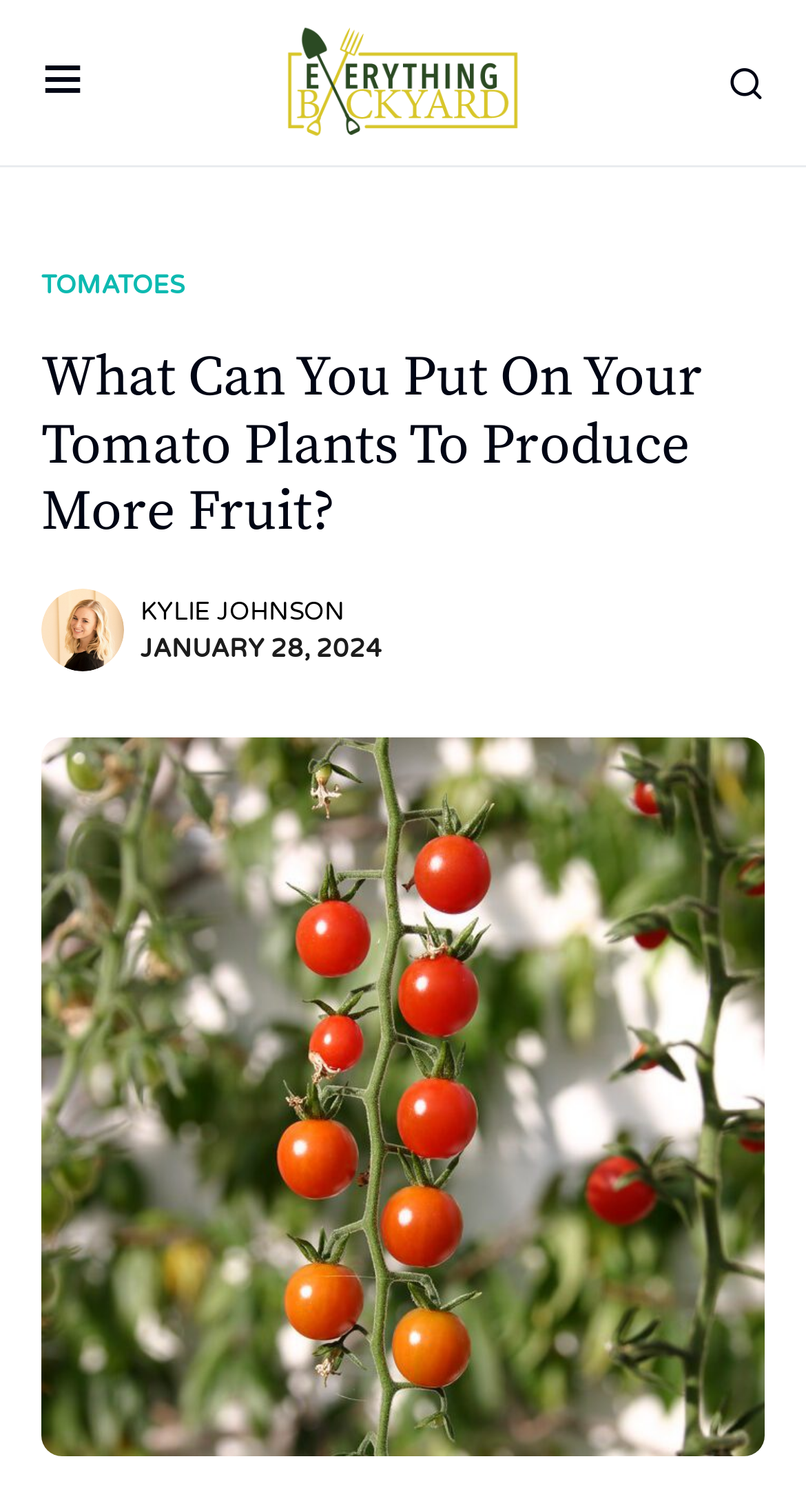Respond concisely with one word or phrase to the following query:
How many images are on the webpage?

1